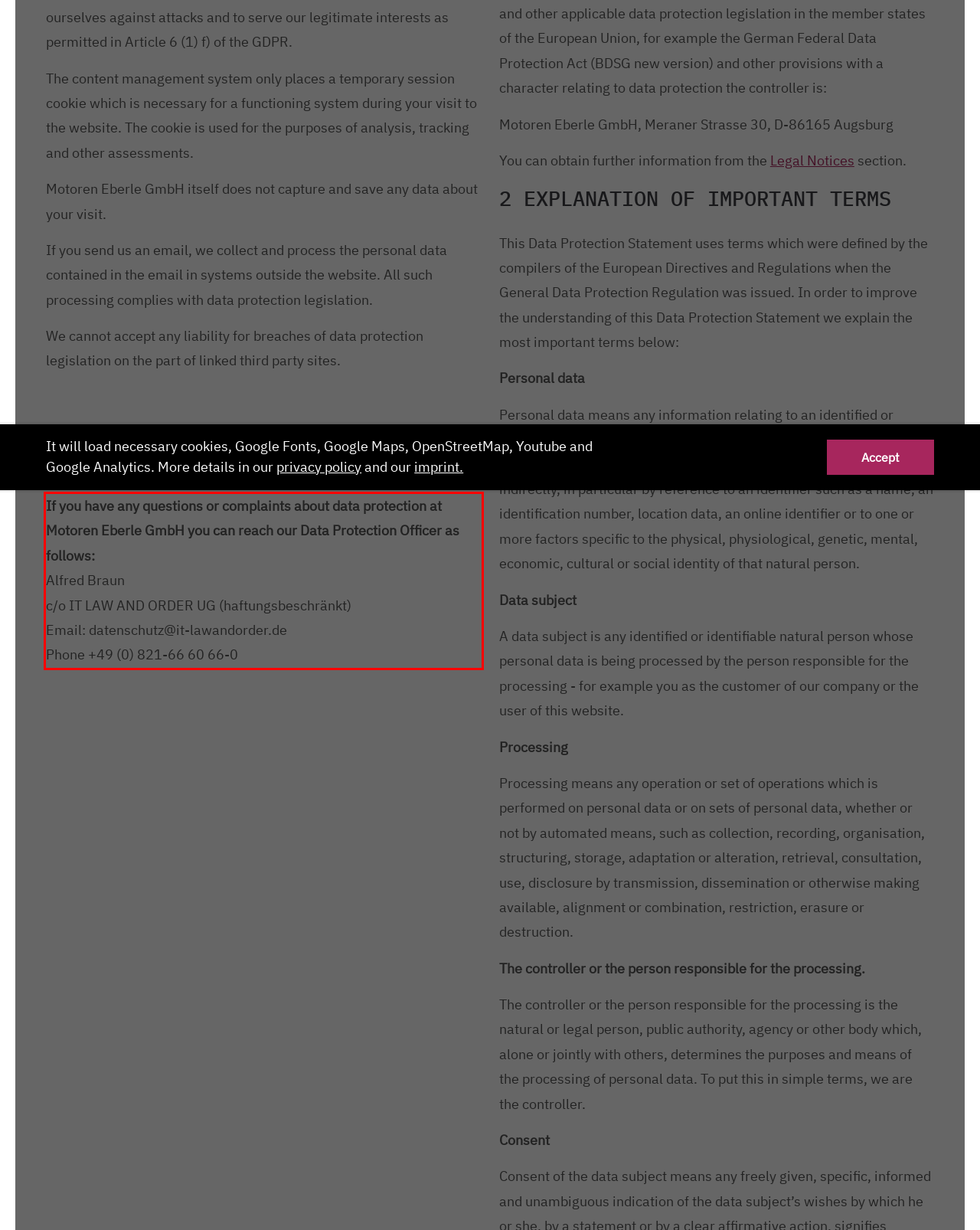Review the screenshot of the webpage and recognize the text inside the red rectangle bounding box. Provide the extracted text content.

If you have any questions or complaints about data protection at Motoren Eberle GmbH you can reach our Data Protection Officer as follows: Alfred Braun c/o IT LAW AND ORDER UG (haftungsbeschränkt) Email: datenschutz@it-lawandorder.de Phone +49 (0) 821-66 60 66-0